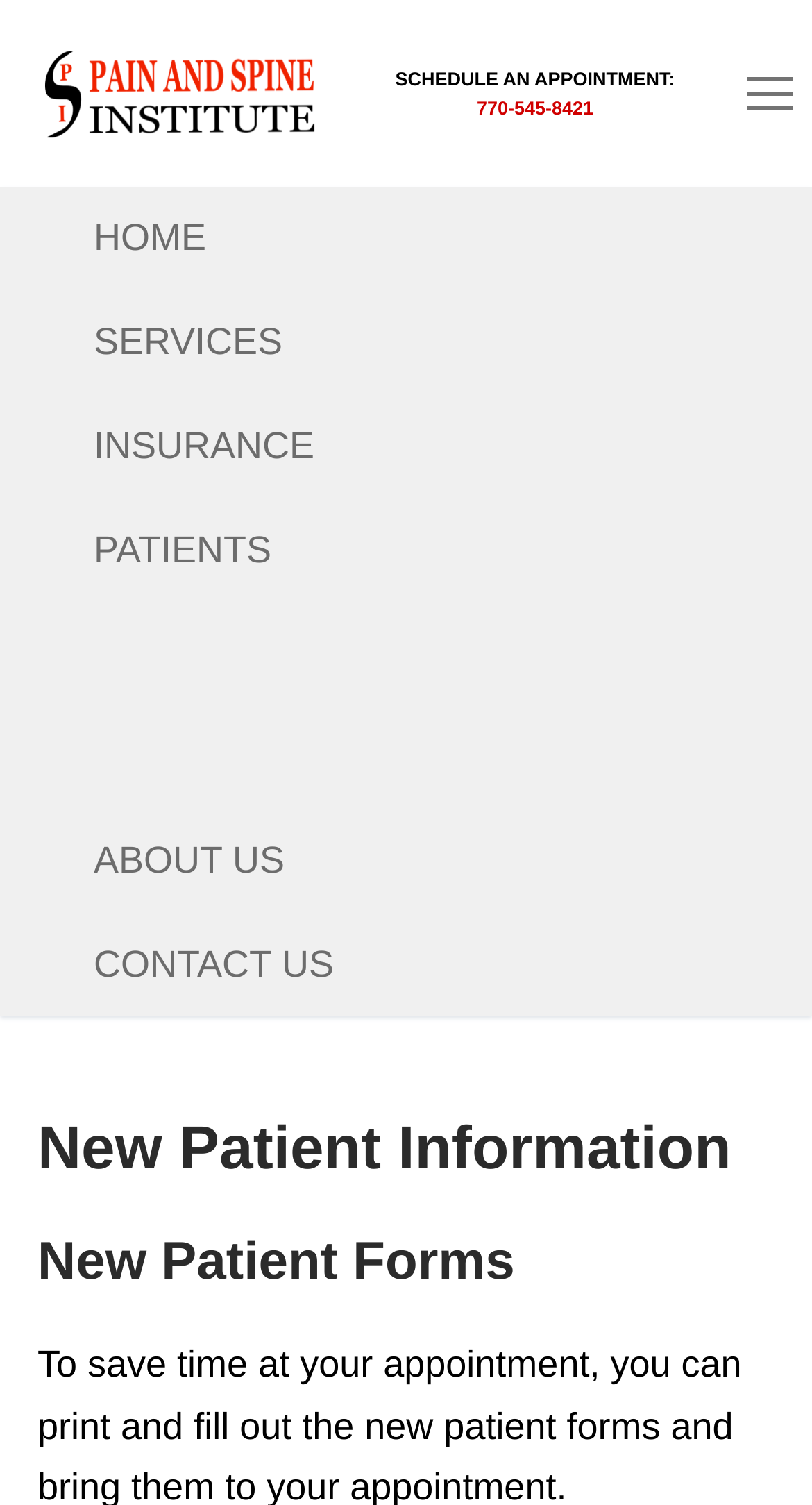Please mark the clickable region by giving the bounding box coordinates needed to complete this instruction: "Schedule an appointment by phone".

[0.587, 0.066, 0.731, 0.079]